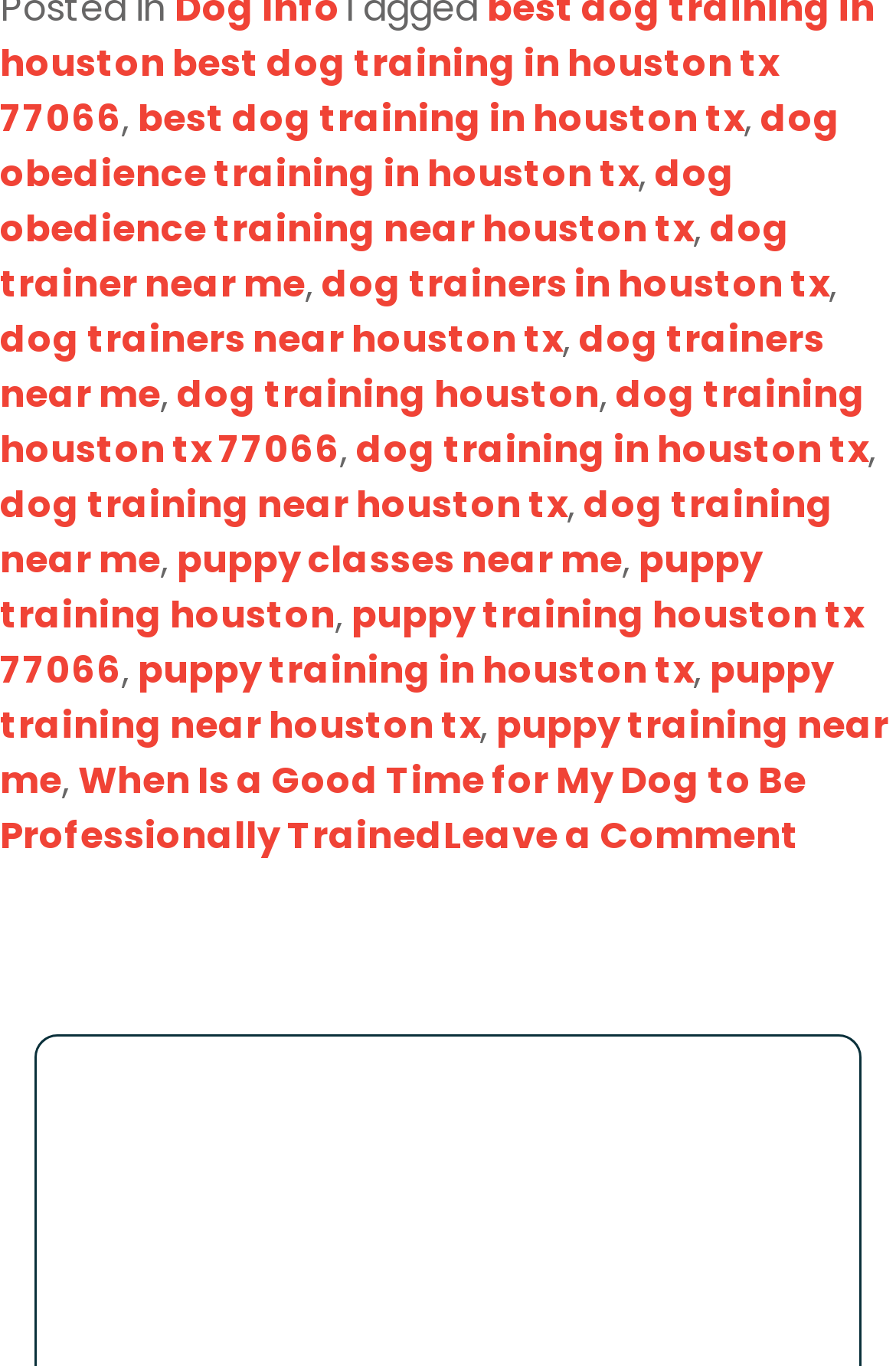What is the focus of the training mentioned on this webpage?
Examine the screenshot and reply with a single word or phrase.

Dogs